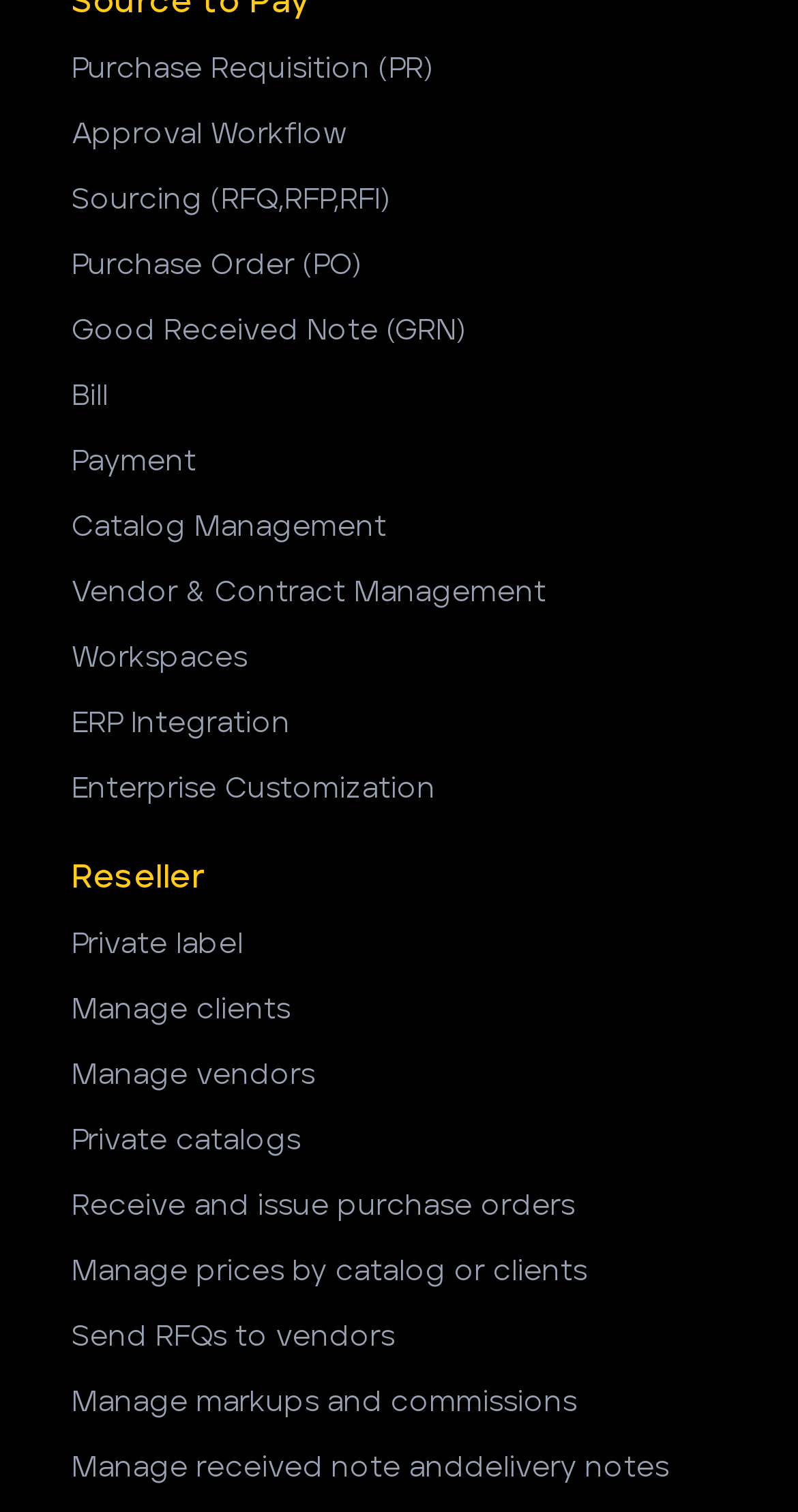Ascertain the bounding box coordinates for the UI element detailed here: "ERP Integration". The coordinates should be provided as [left, top, right, bottom] with each value being a float between 0 and 1.

[0.09, 0.463, 0.91, 0.493]